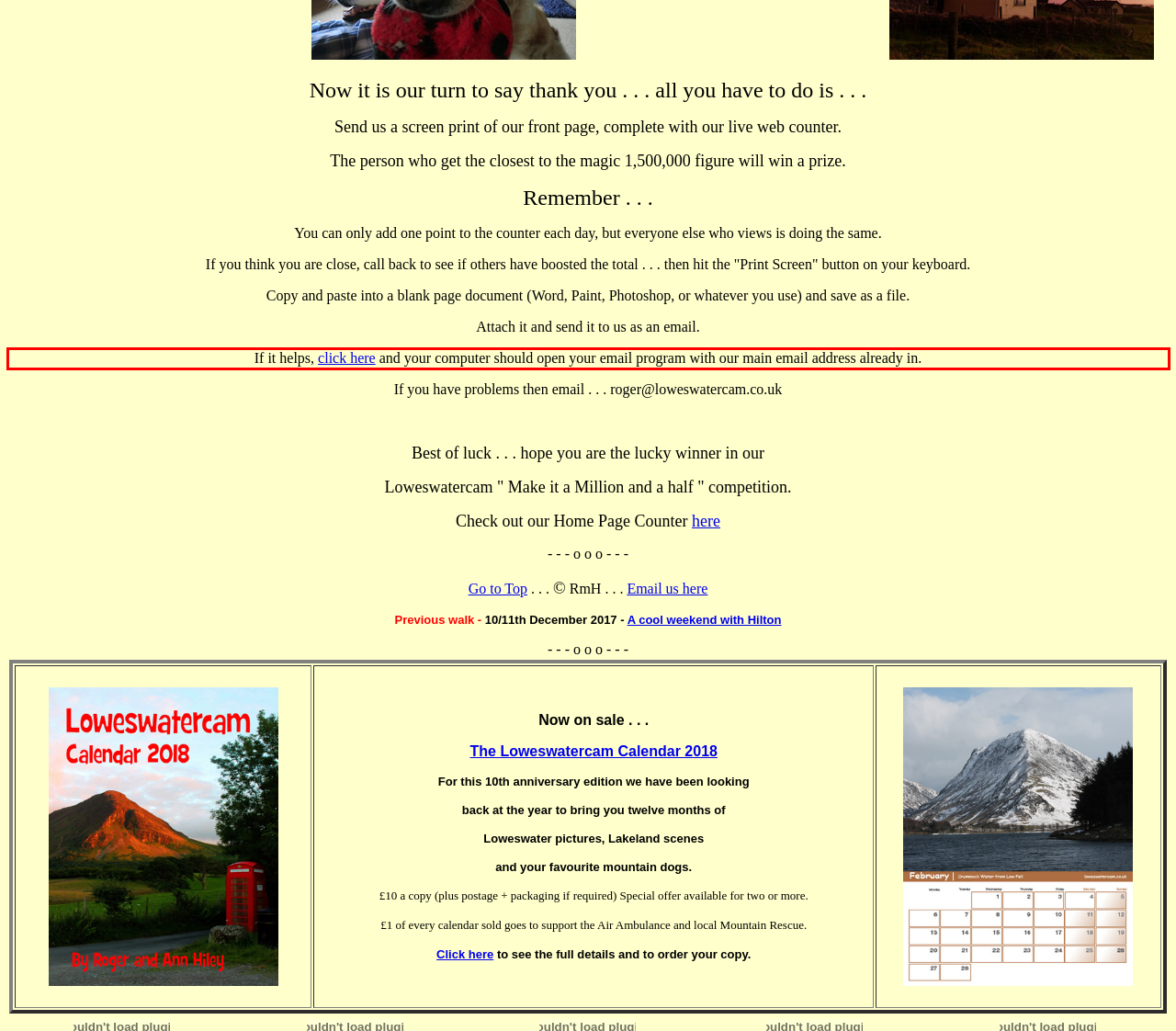From the provided screenshot, extract the text content that is enclosed within the red bounding box.

If it helps, click here and your computer should open your email program with our main email address already in.